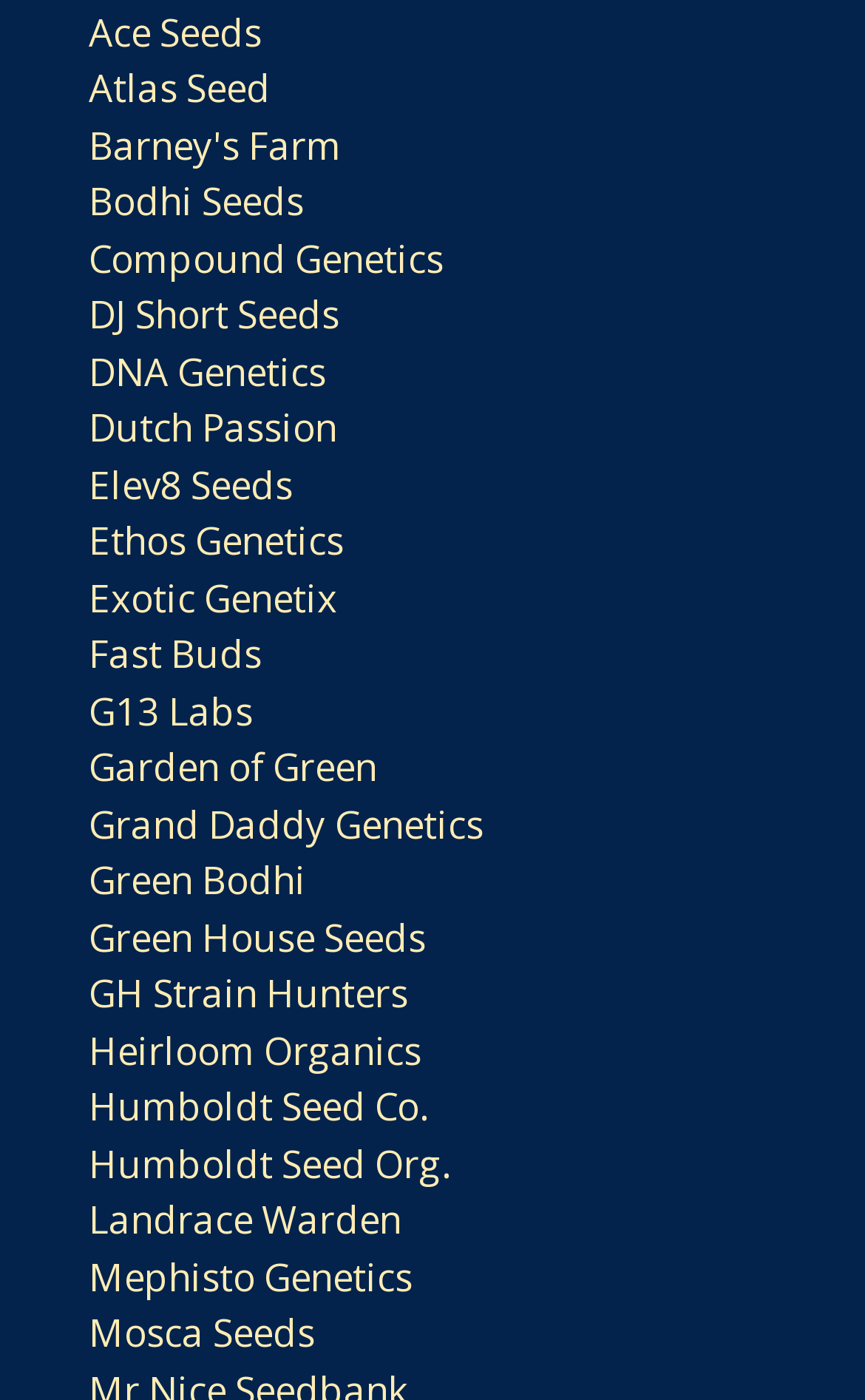Can you provide the bounding box coordinates for the element that should be clicked to implement the instruction: "go to Atlas Seed page"?

[0.103, 0.045, 0.313, 0.081]